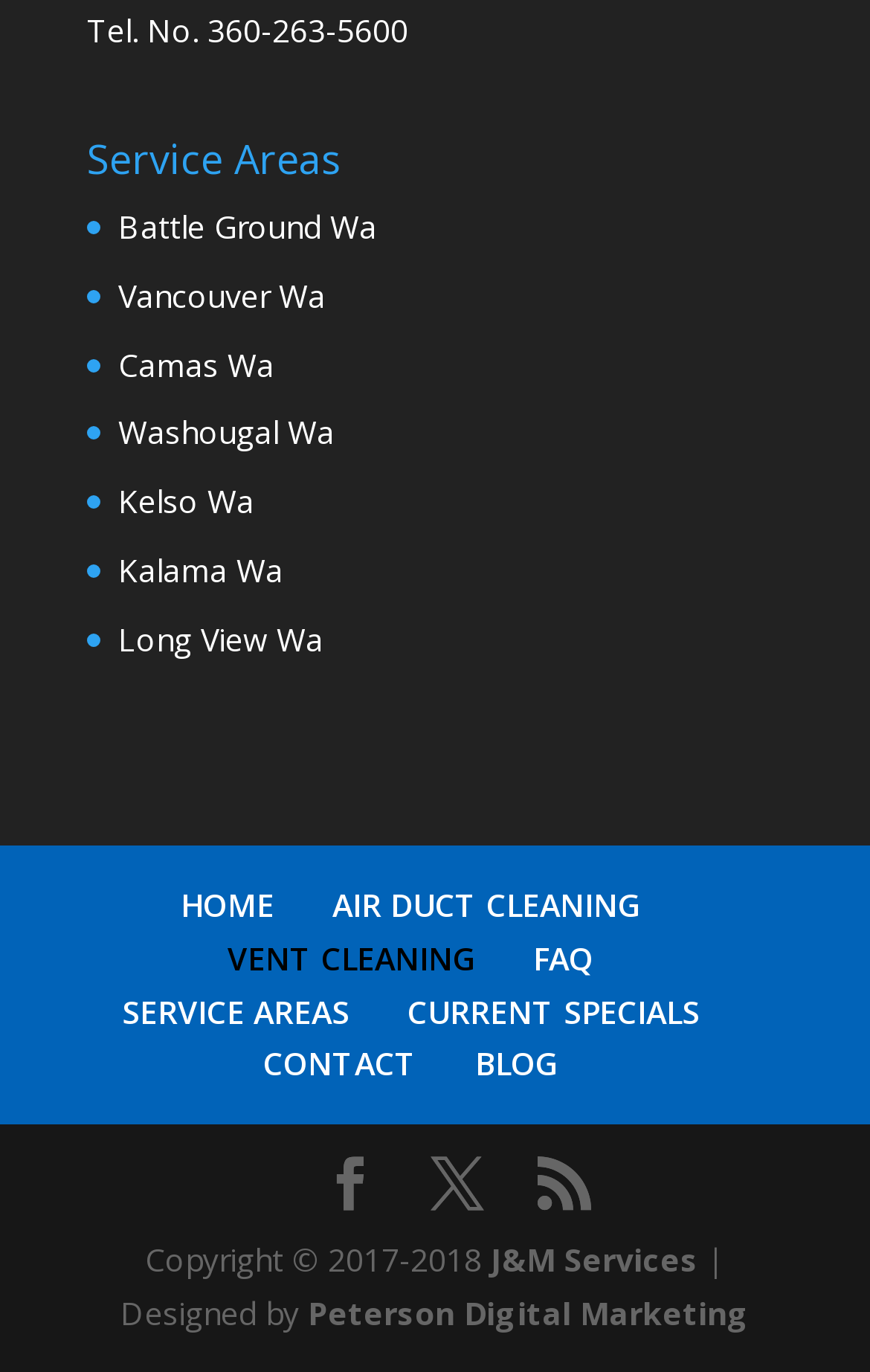What is the company name?
Please use the visual content to give a single word or phrase answer.

J&M Services